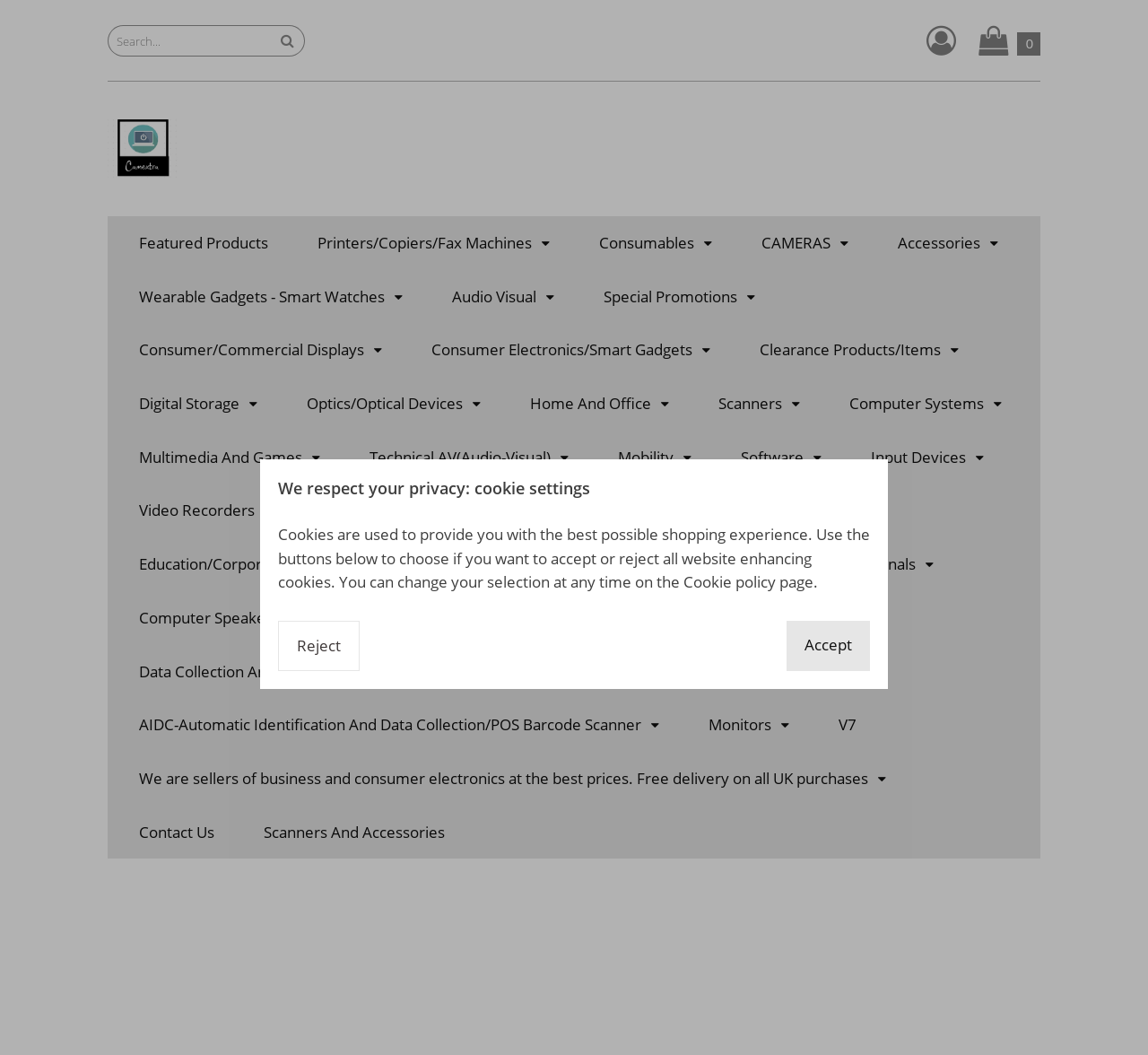Kindly determine the bounding box coordinates for the area that needs to be clicked to execute this instruction: "Contact us".

[0.121, 0.779, 0.187, 0.798]